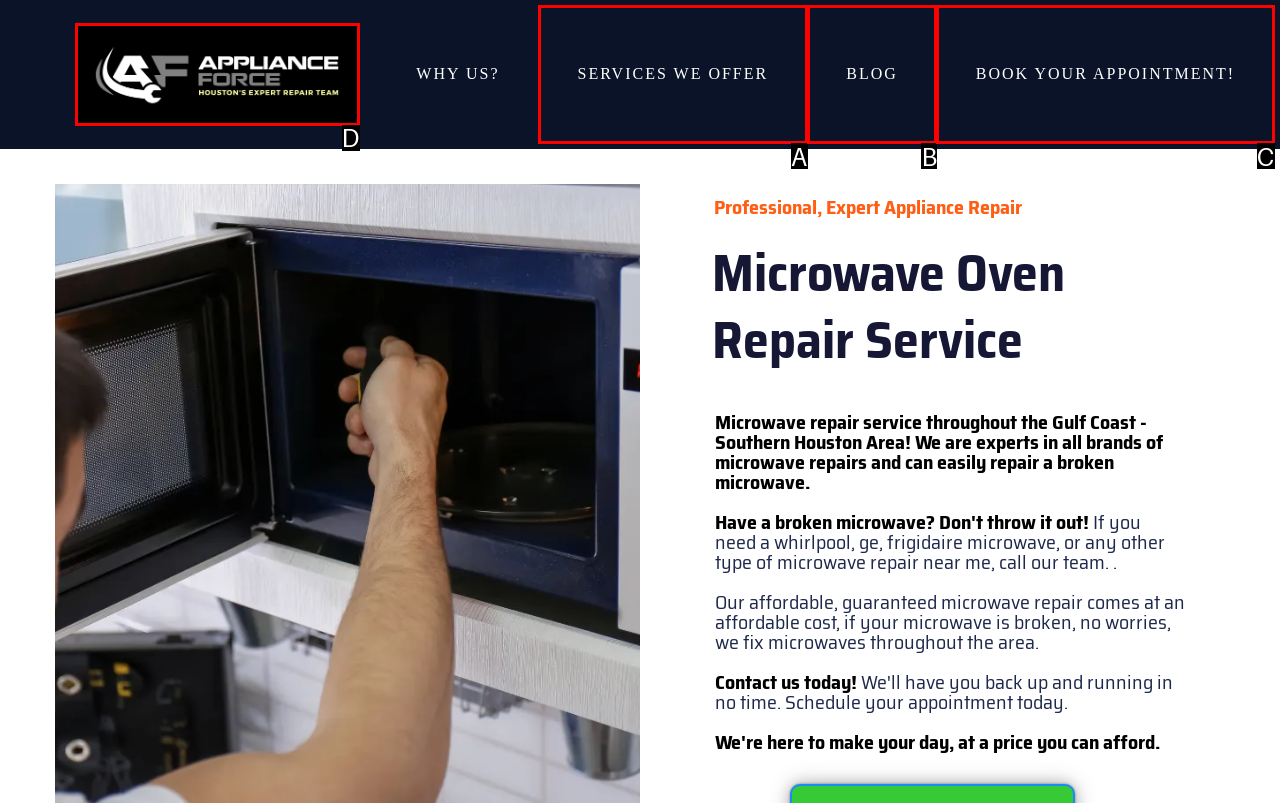Choose the HTML element that best fits the description: aria-label="https://www.theapplianceforce.com/". Answer with the option's letter directly.

D